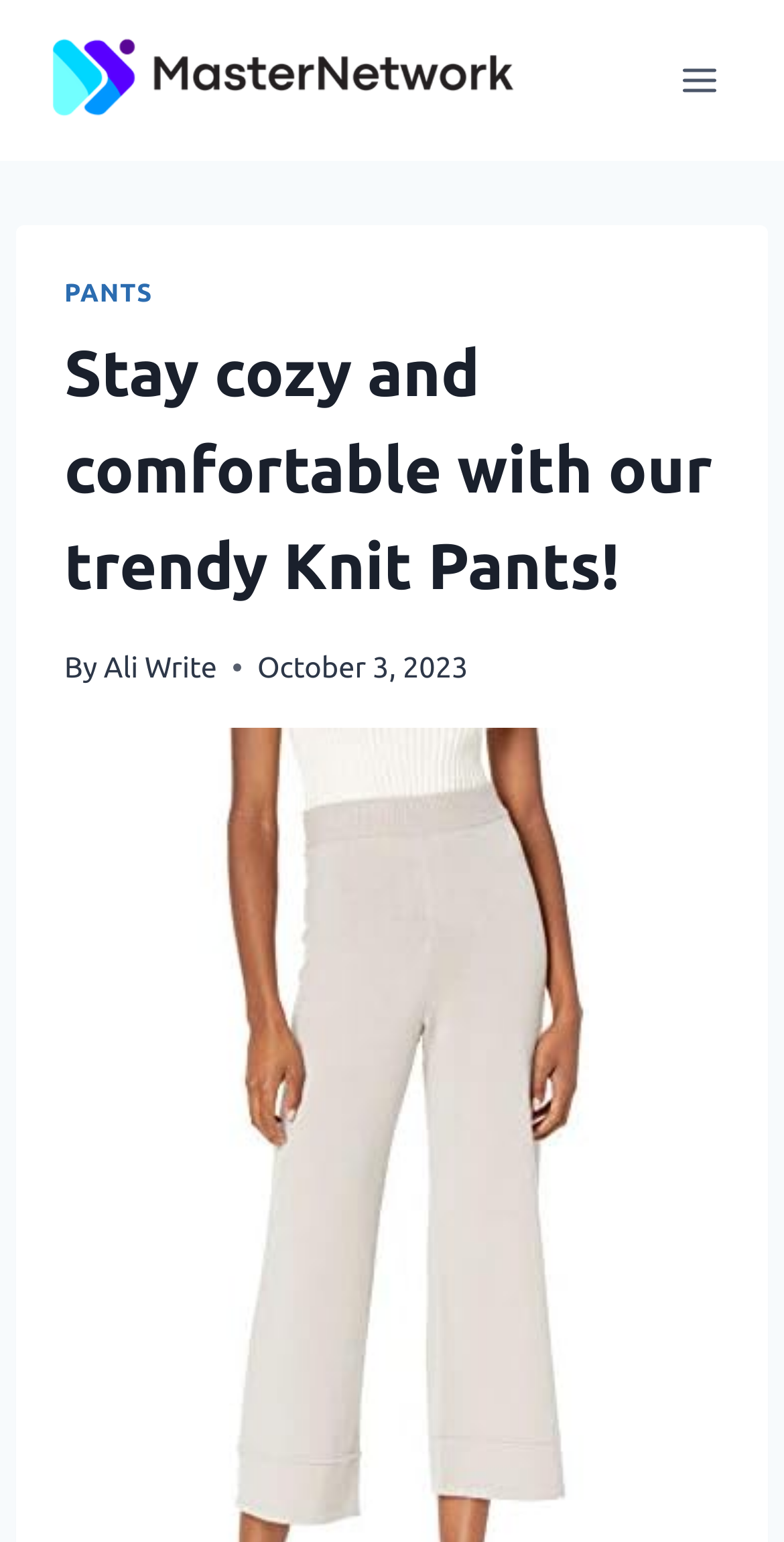Give a concise answer using only one word or phrase for this question:
What is the purpose of the menu button?

To open menu